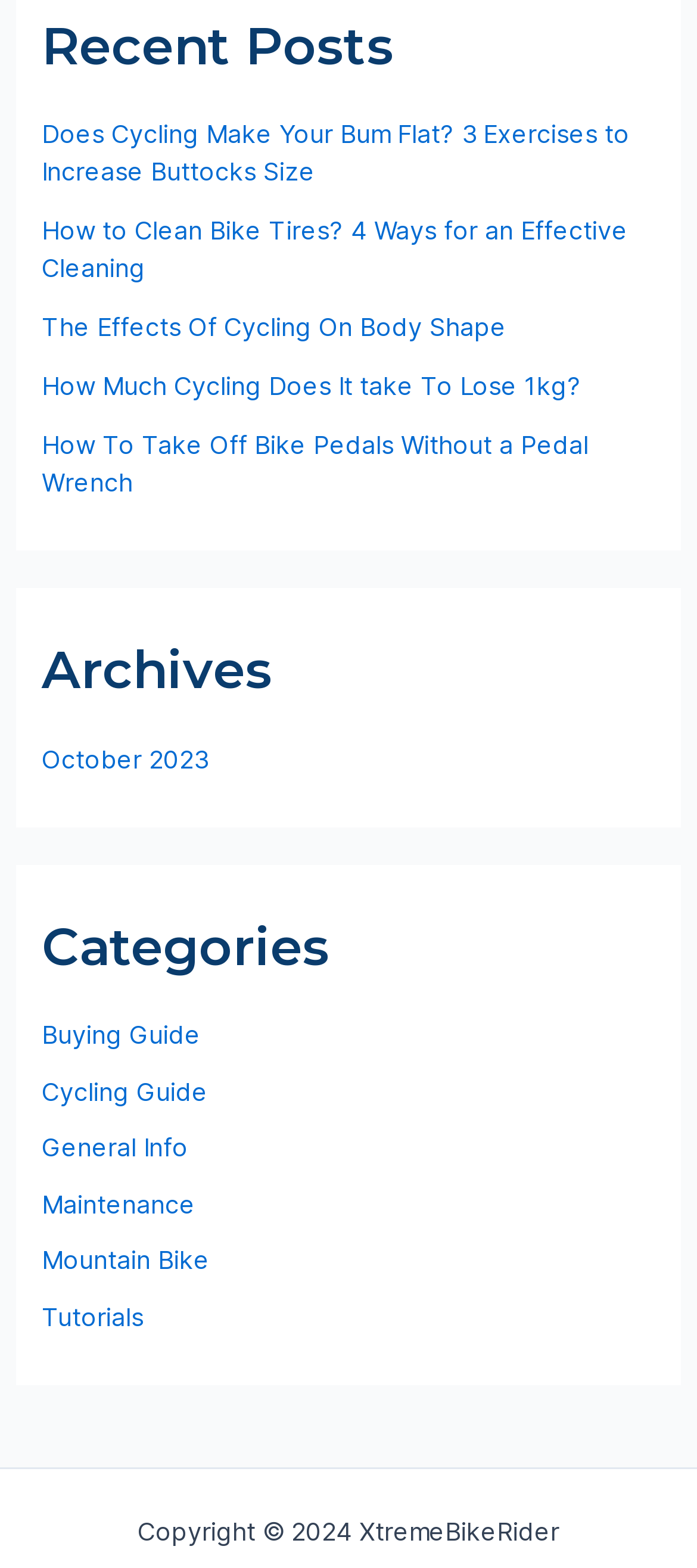Find the bounding box coordinates of the element's region that should be clicked in order to follow the given instruction: "check copyright information". The coordinates should consist of four float numbers between 0 and 1, i.e., [left, top, right, bottom].

[0.197, 0.967, 0.803, 0.986]